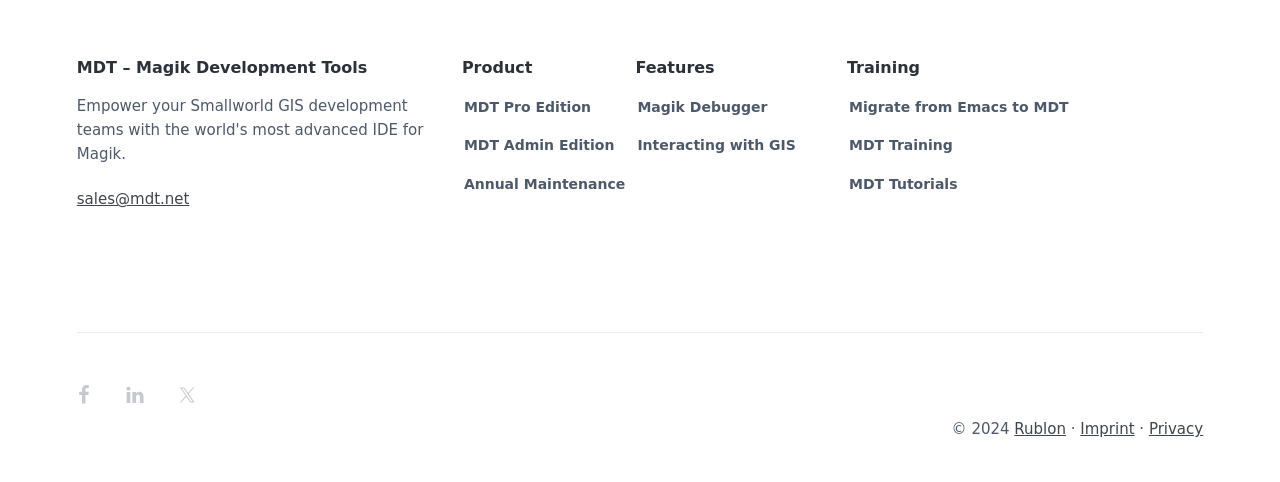Using the details in the image, give a detailed response to the question below:
What are the three editions of MDT?

The three editions of MDT are Pro, Admin, and Annual Maintenance, which are listed as links under the 'Product' heading.